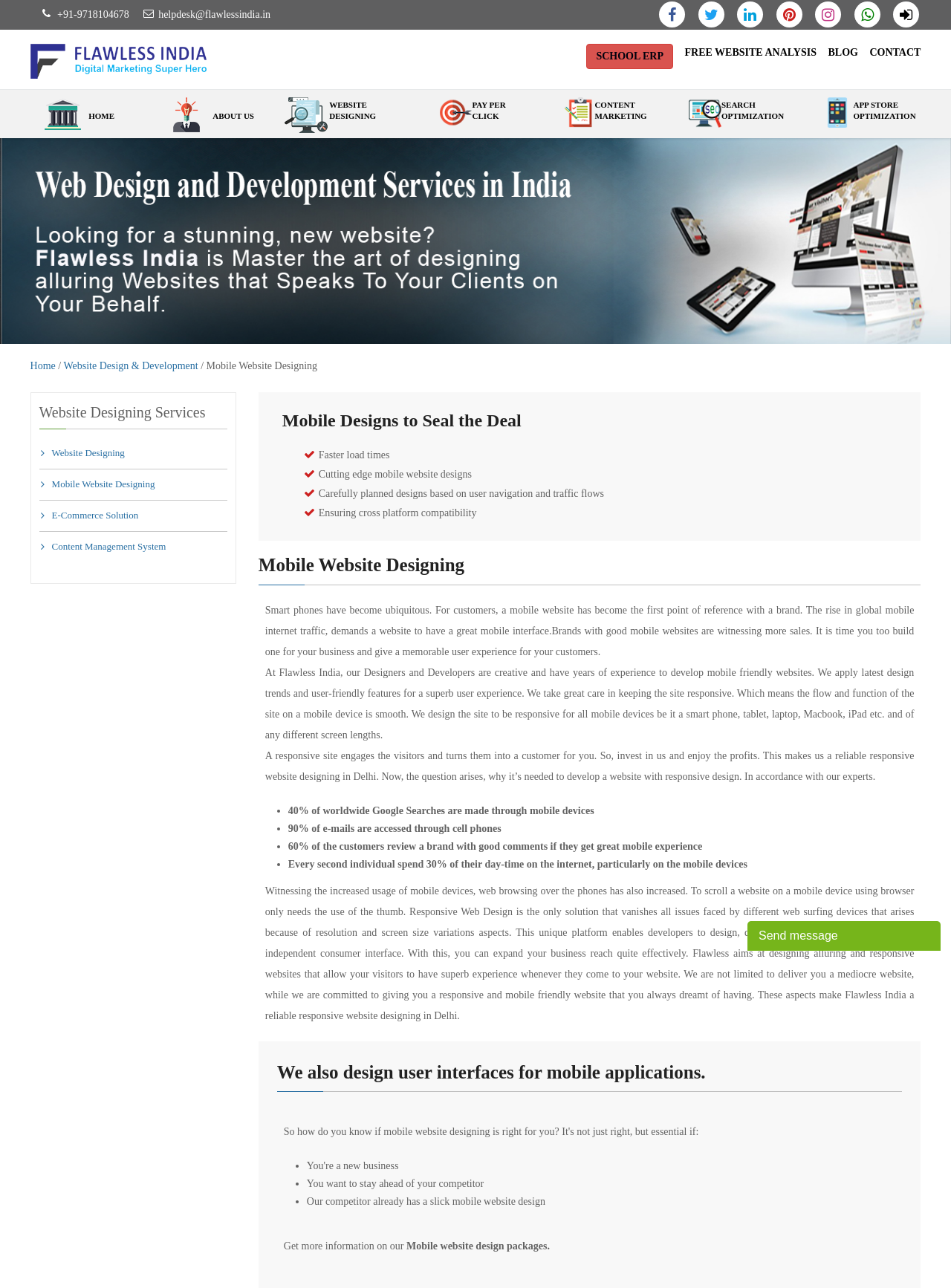Please find the bounding box coordinates of the element's region to be clicked to carry out this instruction: "Click the 'CONTACT' link".

[0.914, 0.036, 0.968, 0.045]